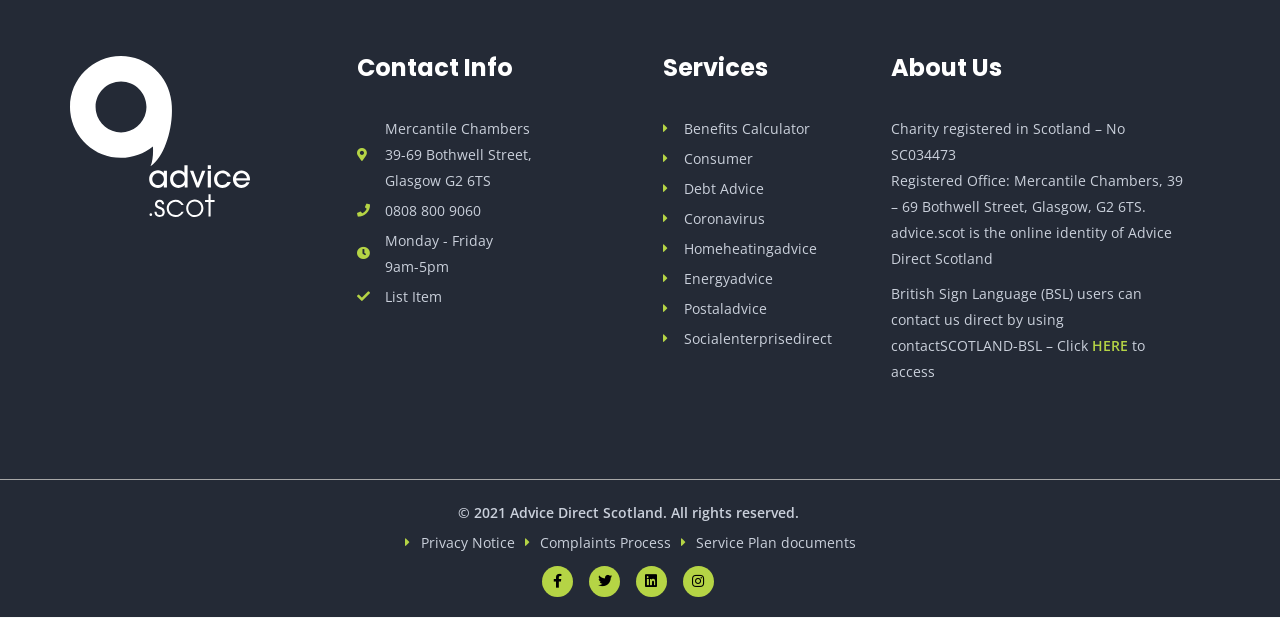What are the office hours?
Please give a detailed and thorough answer to the question, covering all relevant points.

The office hours can be found in the 'Contact Info' section, which has two StaticText elements, one indicating the days of the week and the other indicating the time.